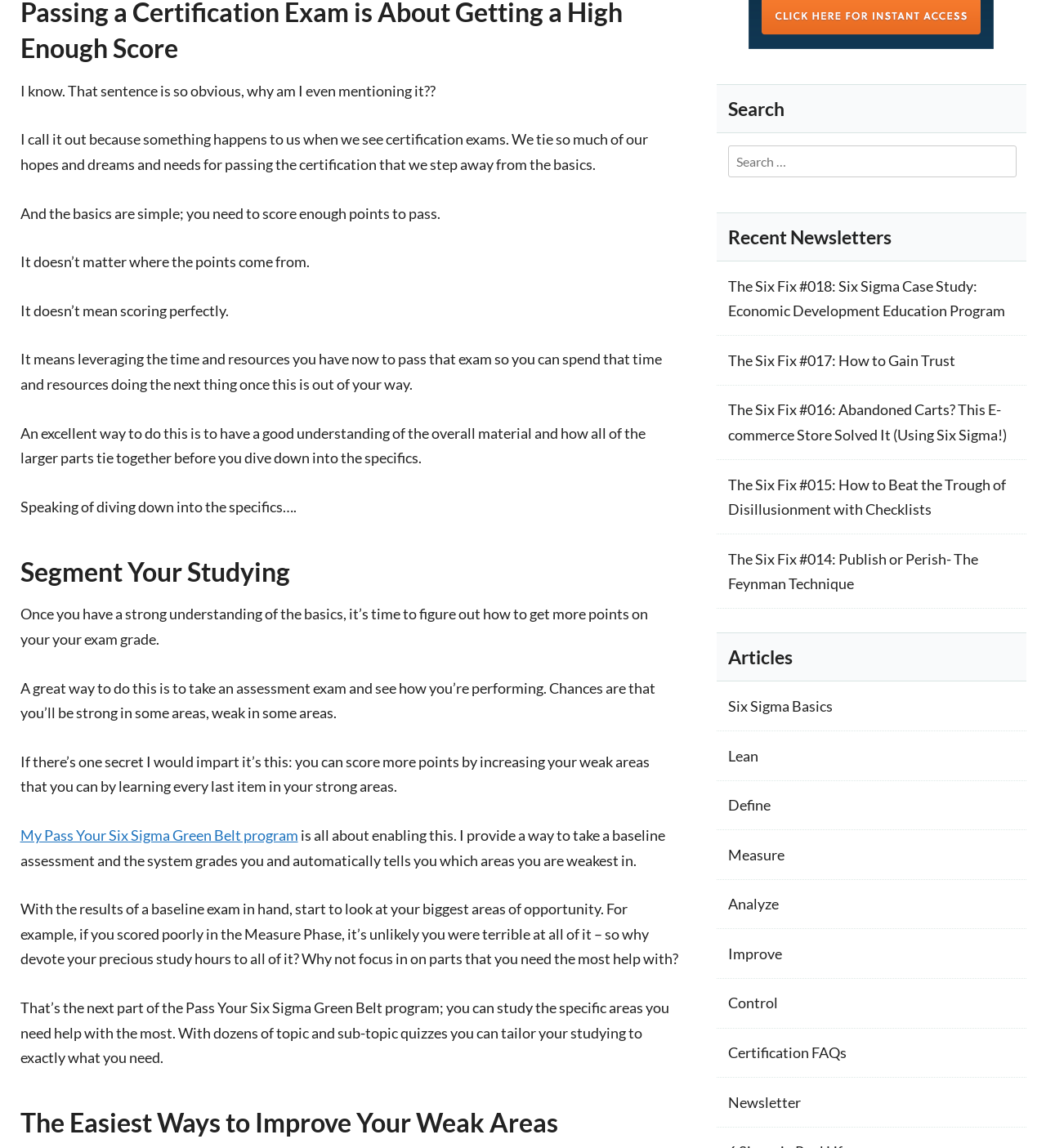Pinpoint the bounding box coordinates for the area that should be clicked to perform the following instruction: "Read the recent newsletter 'The Six Fix #018: Six Sigma Case Study: Economic Development Education Program'".

[0.696, 0.241, 0.961, 0.279]